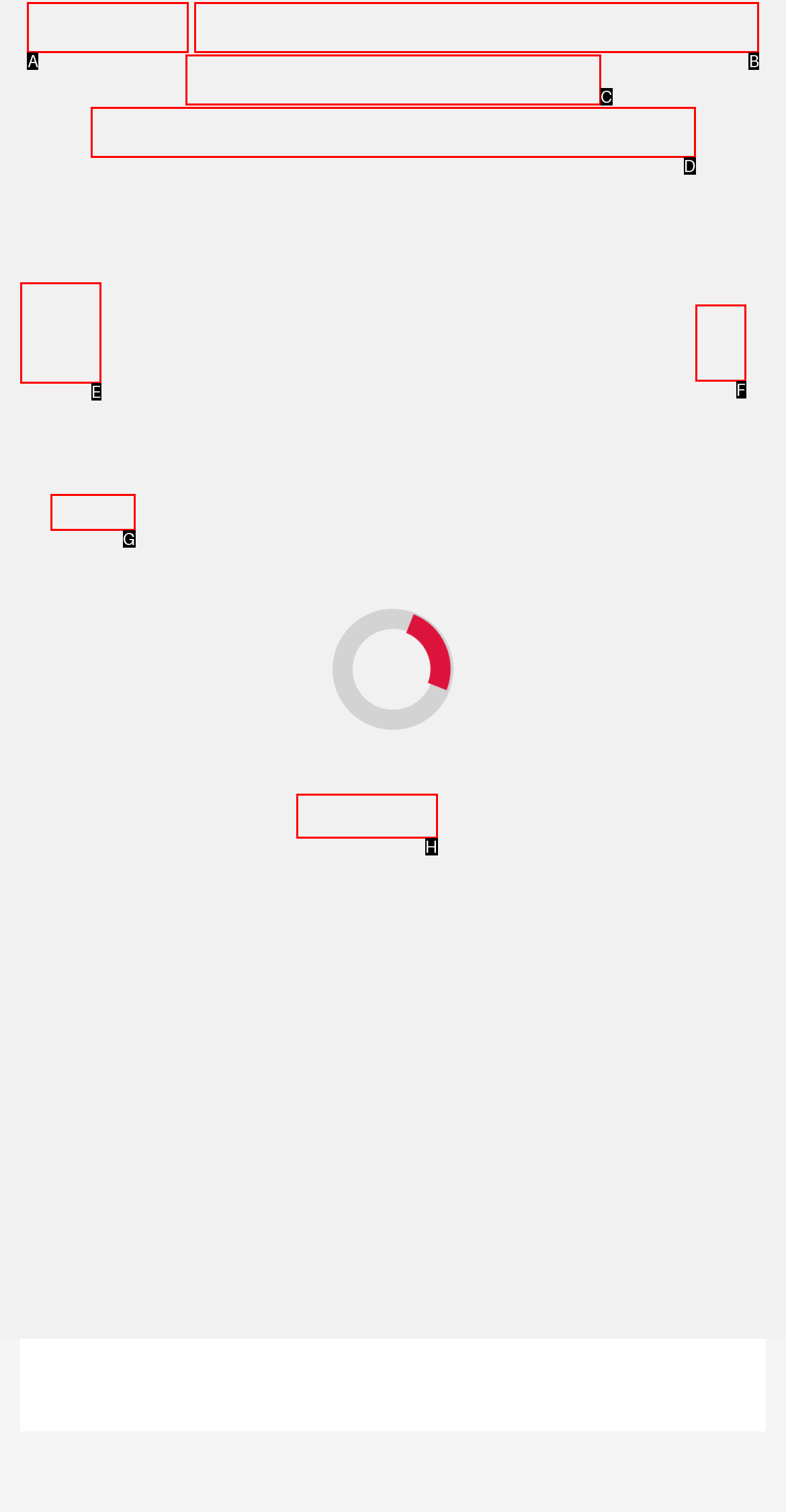What letter corresponds to the UI element described here: Dog Training
Reply with the letter from the options provided.

A